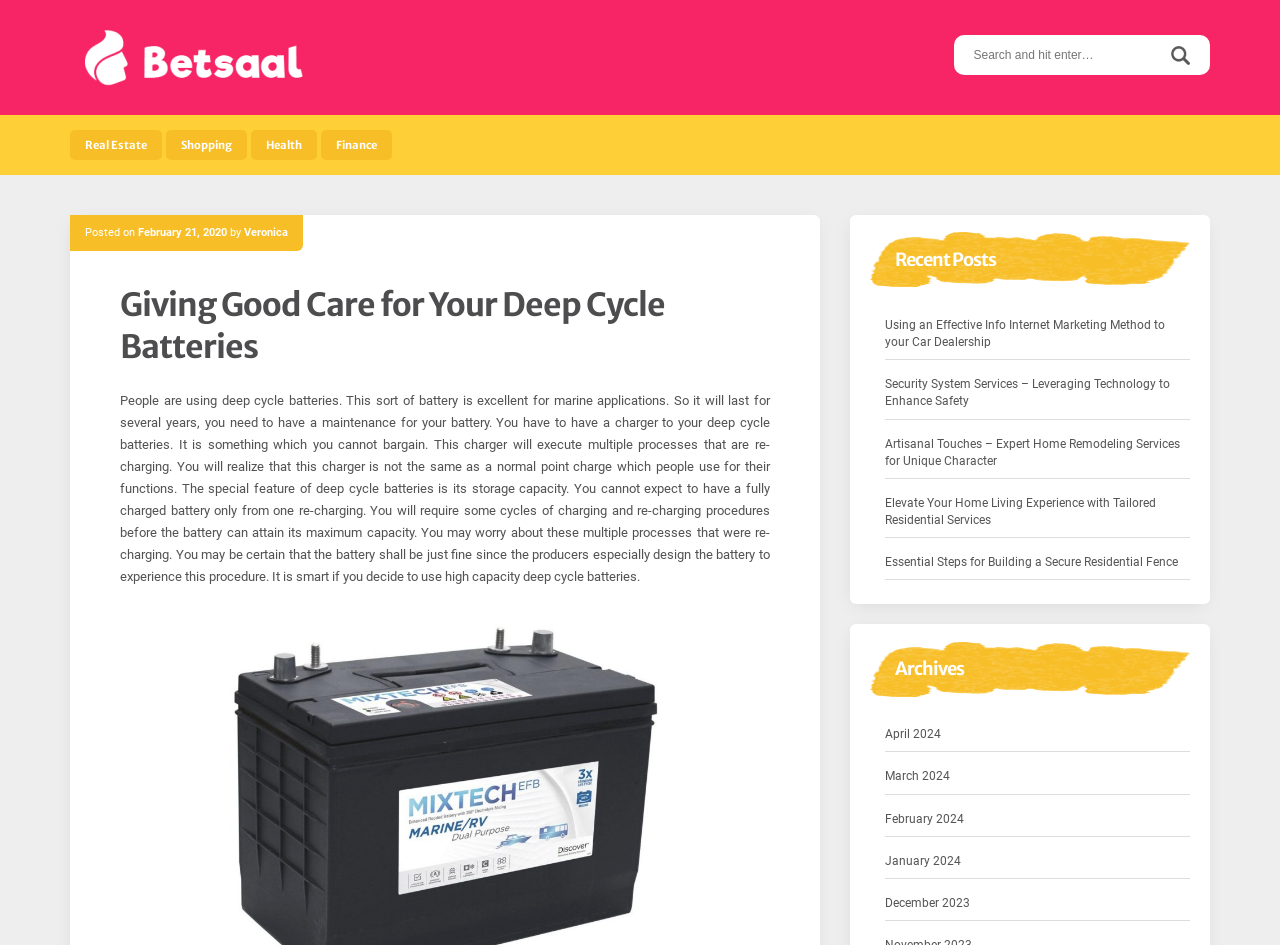What is the purpose of a charger for deep cycle batteries?
Can you give a detailed and elaborate answer to the question?

According to the article, a charger is necessary for deep cycle batteries, and it executes multiple processes of re-charging, which is different from a normal point charge. This is essential for the battery to attain its maximum capacity.